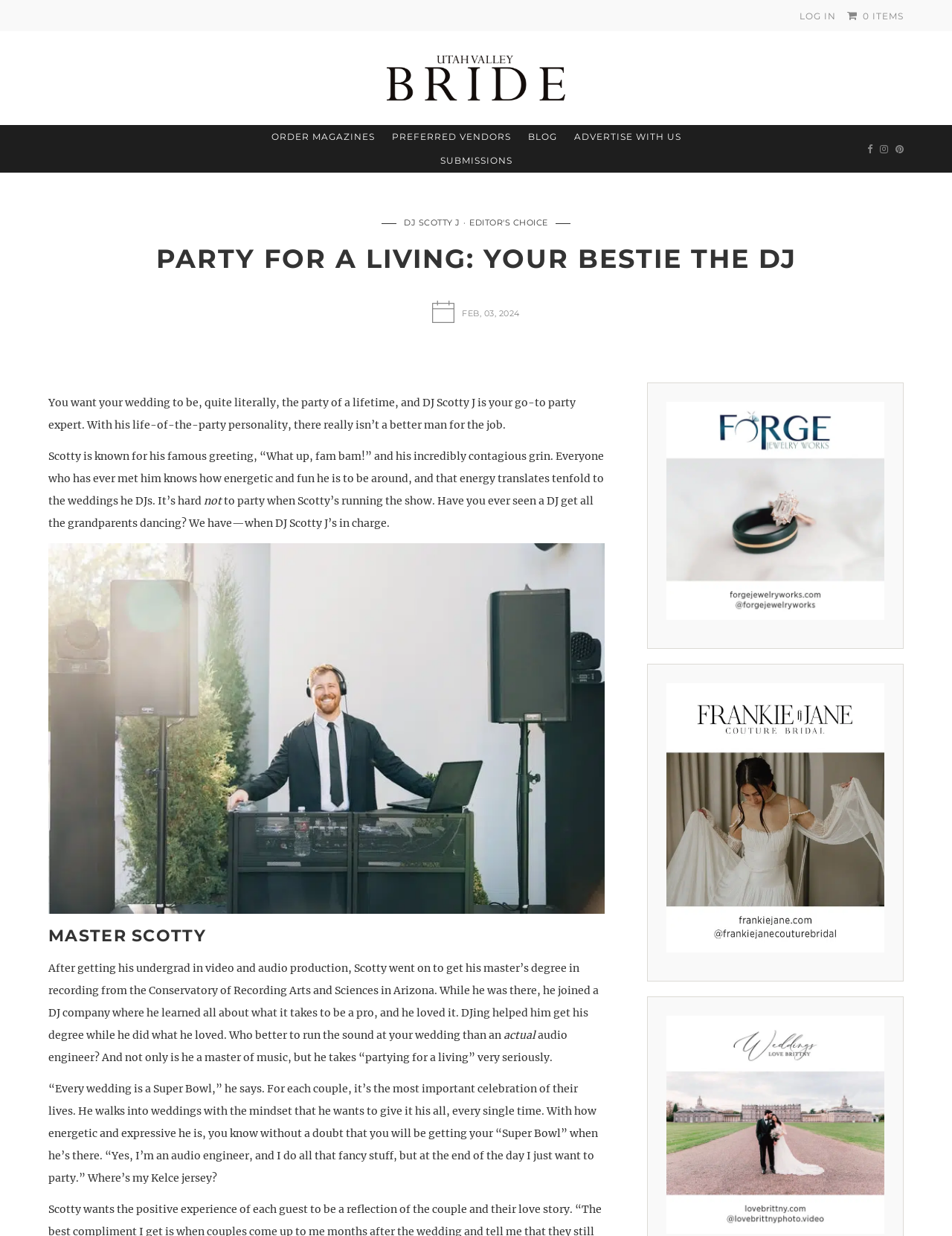Please determine the bounding box coordinates of the element's region to click for the following instruction: "log in".

[0.84, 0.008, 0.878, 0.017]